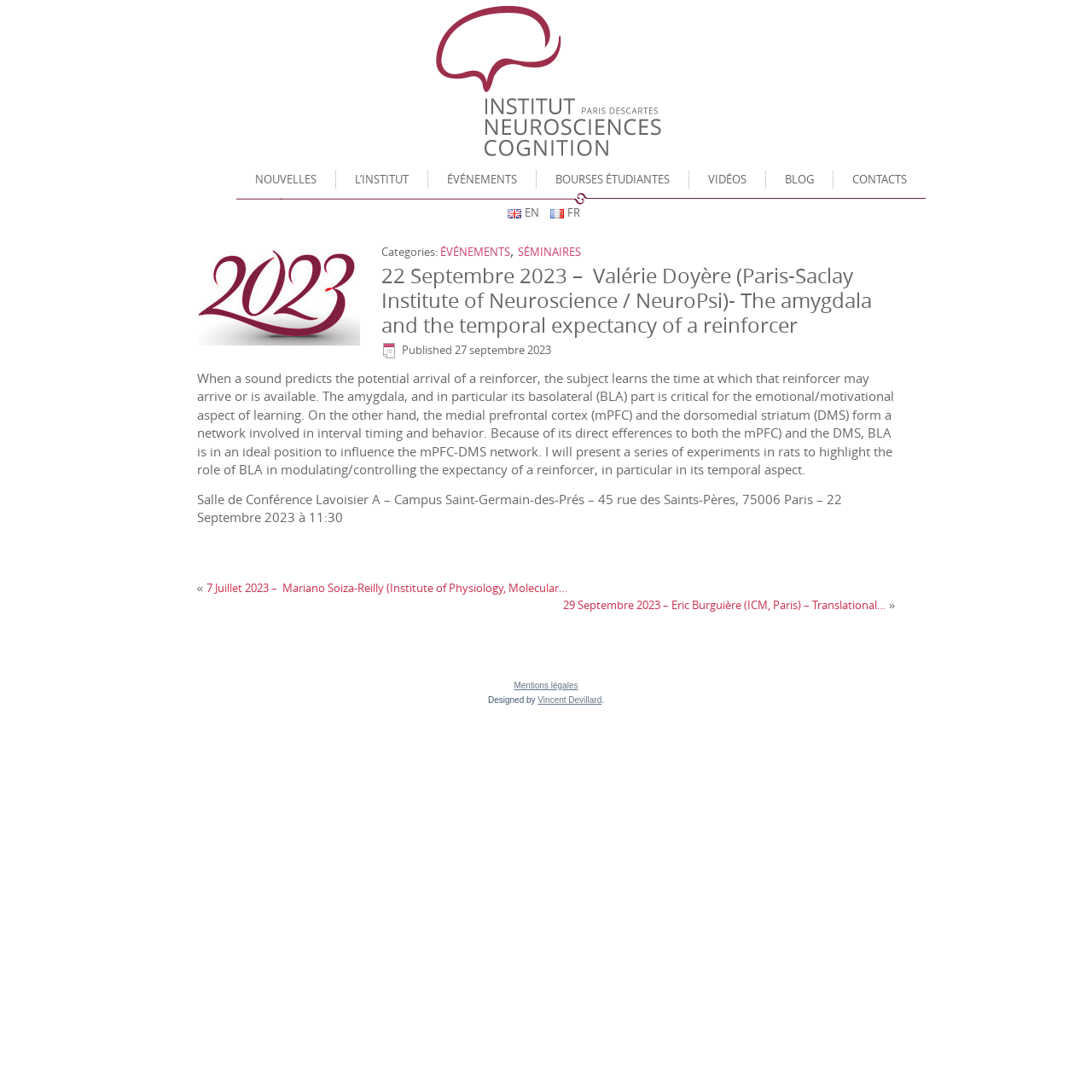Where is the event taking place?
Use the image to answer the question with a single word or phrase.

Salle de Conférence Lavoisier A